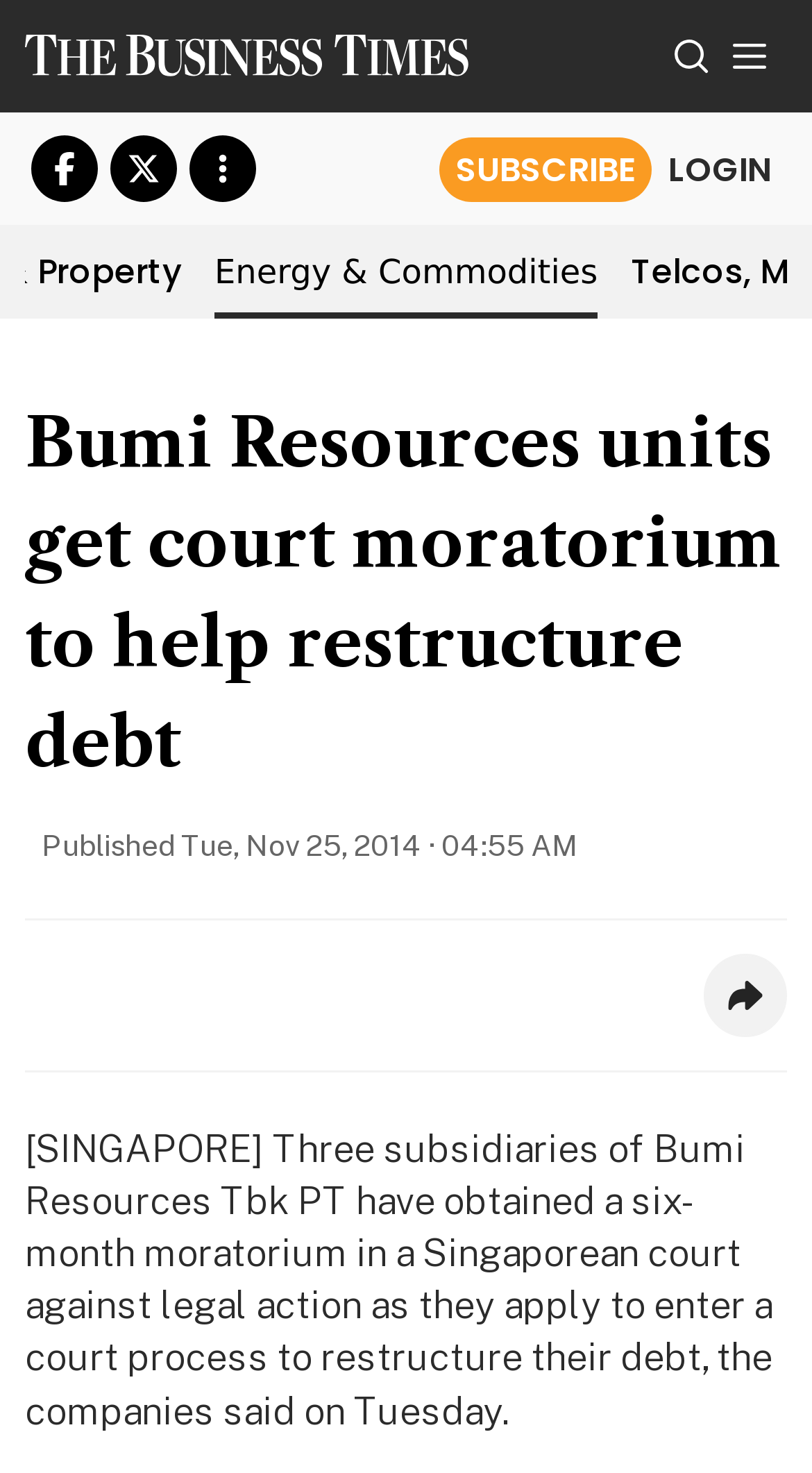Identify the bounding box coordinates of the clickable section necessary to follow the following instruction: "View more". The coordinates should be presented as four float numbers from 0 to 1, i.e., [left, top, right, bottom].

[0.233, 0.092, 0.315, 0.137]